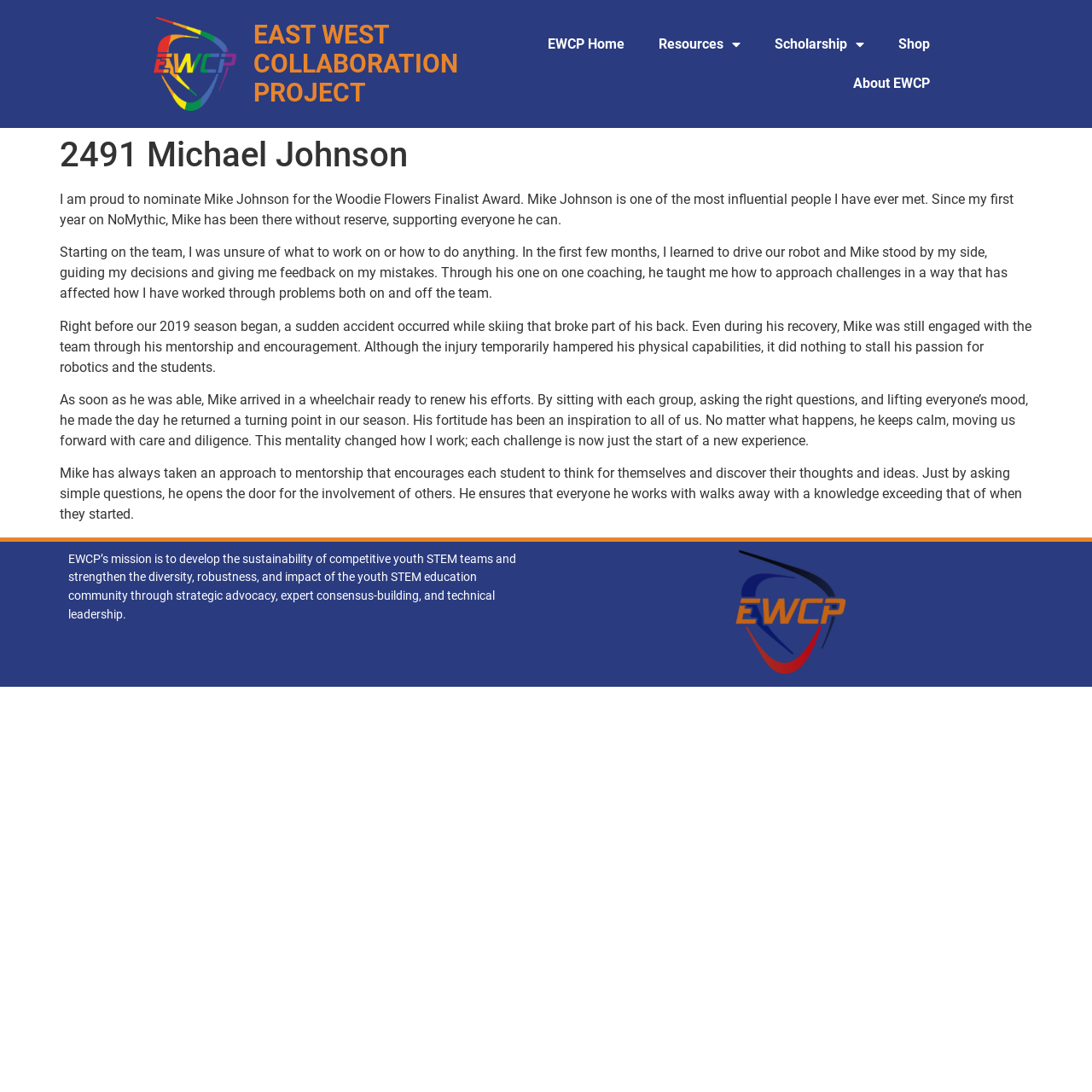Determine the bounding box coordinates for the area you should click to complete the following instruction: "Visit EWCP Home page".

[0.486, 0.023, 0.587, 0.059]